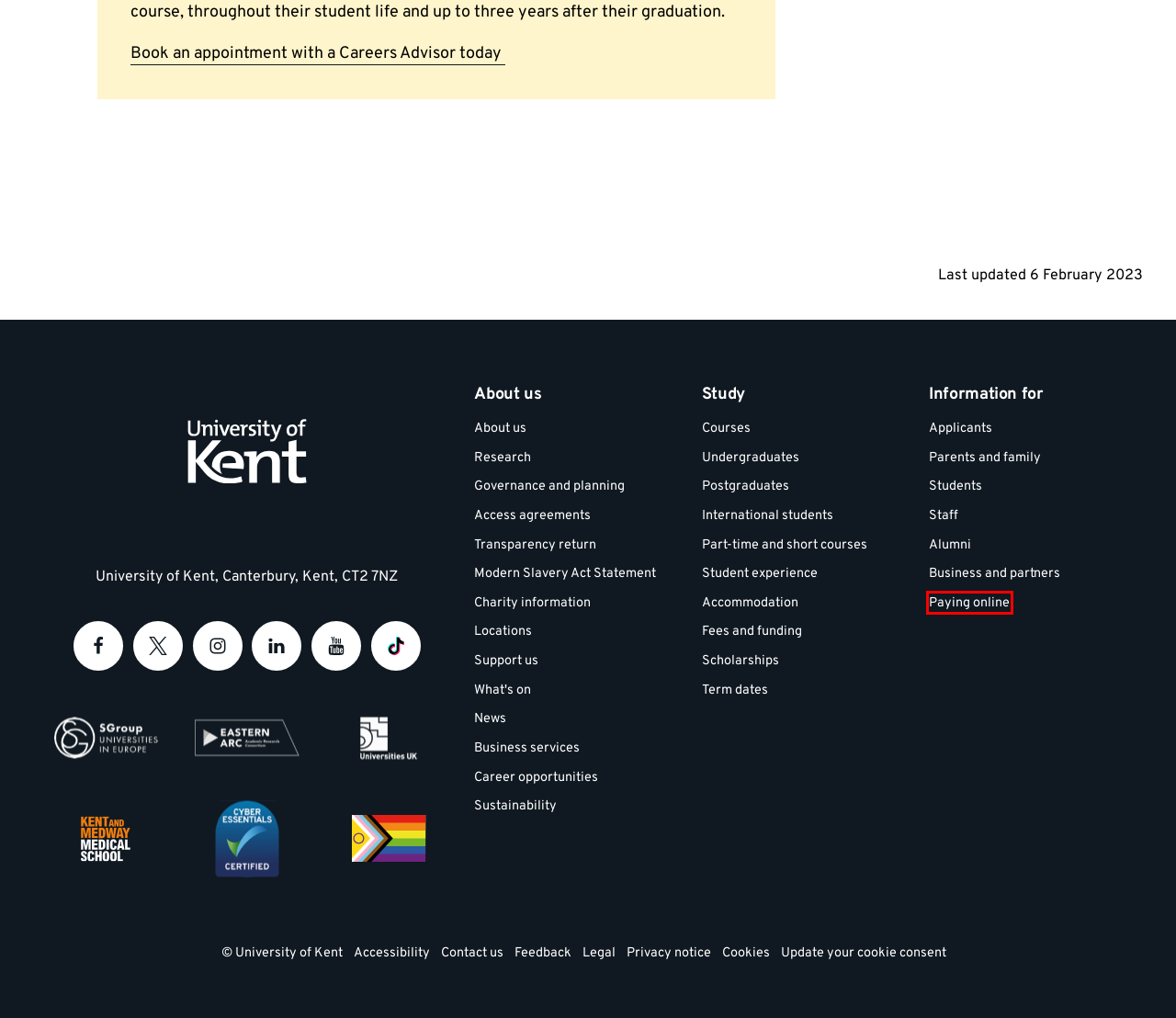You have a screenshot of a webpage, and a red bounding box highlights an element. Select the webpage description that best fits the new page after clicking the element within the bounding box. Options are:
A. Locations - University of Kent
B. Contact us - University of Kent - University of Kent
C. Courses - University of Kent
D. Giving - University of Kent
E. Fees and funding - Undergraduate courses - University of Kent
F. Redirecting
G. Making a payment to the University - Help - University of Kent
H. Equality, Diversity and Inclusivity - University of Kent

G